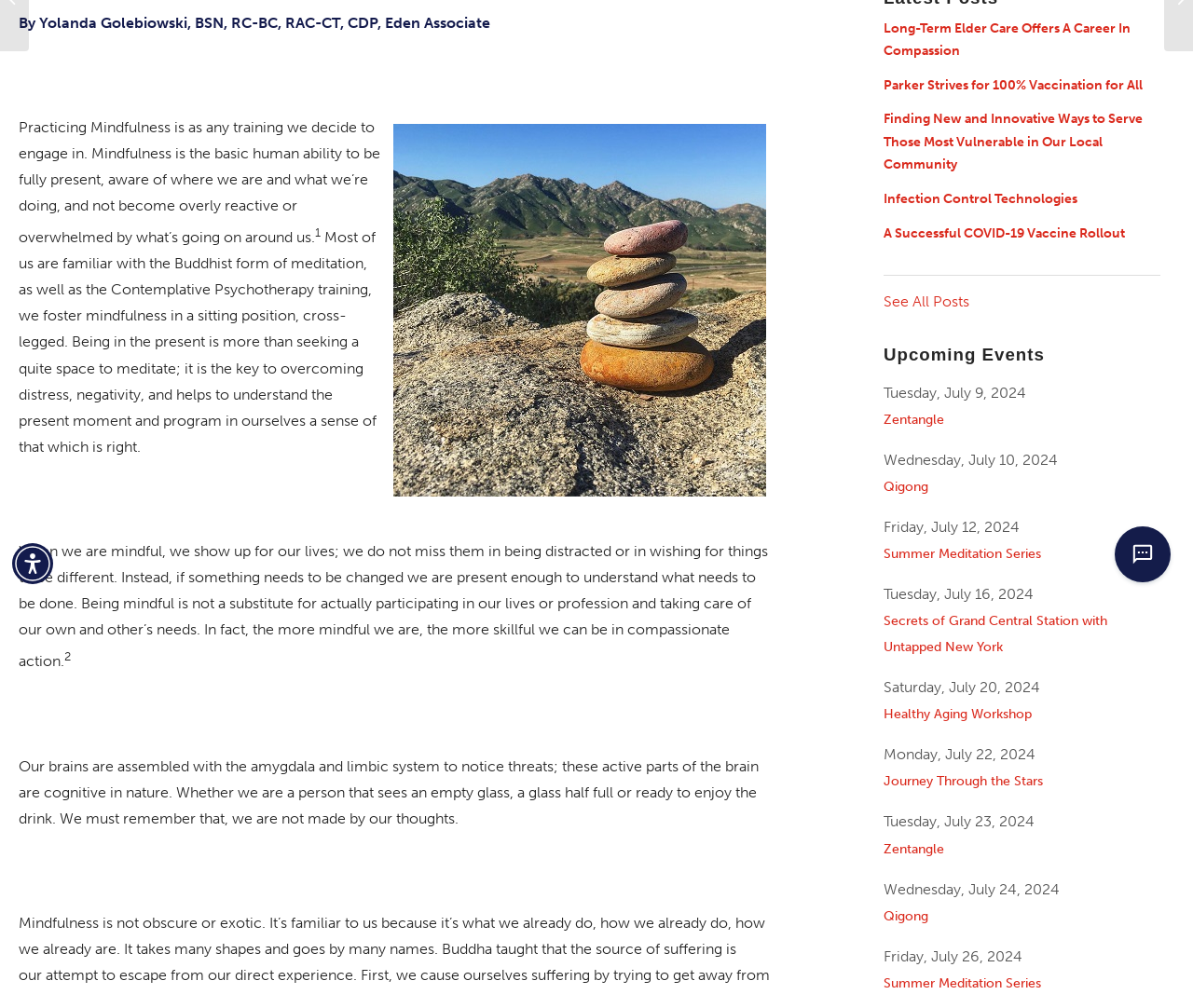Find and provide the bounding box coordinates for the UI element described here: "aria-label="Accessibility Menu" title="Accessibility Menu"". The coordinates should be given as four float numbers between 0 and 1: [left, top, right, bottom].

[0.01, 0.539, 0.045, 0.579]